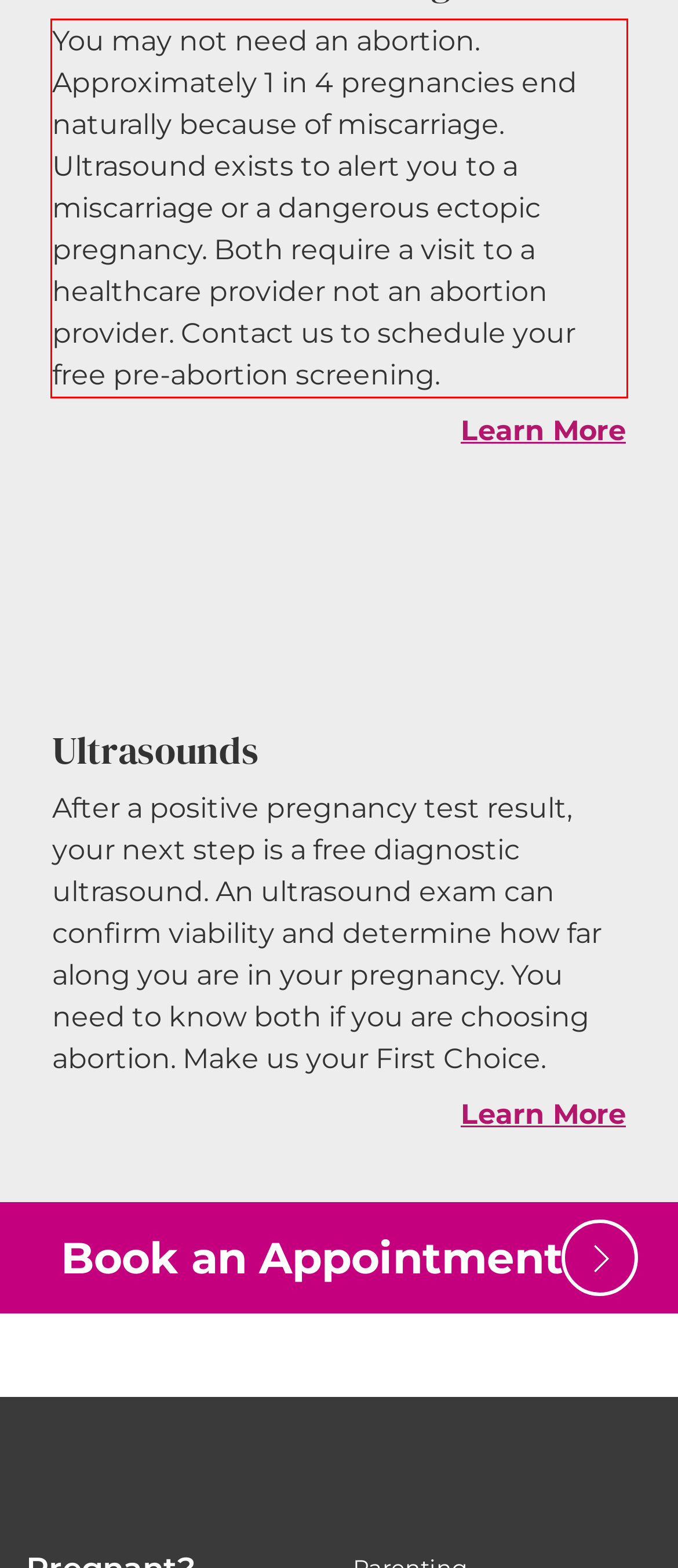In the screenshot of the webpage, find the red bounding box and perform OCR to obtain the text content restricted within this red bounding box.

You may not need an abortion. Approximately 1 in 4 pregnancies end naturally because of miscarriage. Ultrasound exists to alert you to a miscarriage or a dangerous ectopic pregnancy. Both require a visit to a healthcare provider not an abortion provider. Contact us to schedule your free pre-abortion screening.